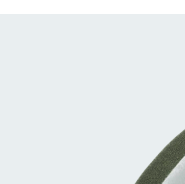What is the primary purpose of the iShine Denim Polishing Pad?
Answer the question with detailed information derived from the image.

The caption explains that the polishing pad is designed to restore the brilliance of various yacht surfaces, effectively removing oxidation, scratches, and blemishes, making it an essential tool for professionals in the marine industry.